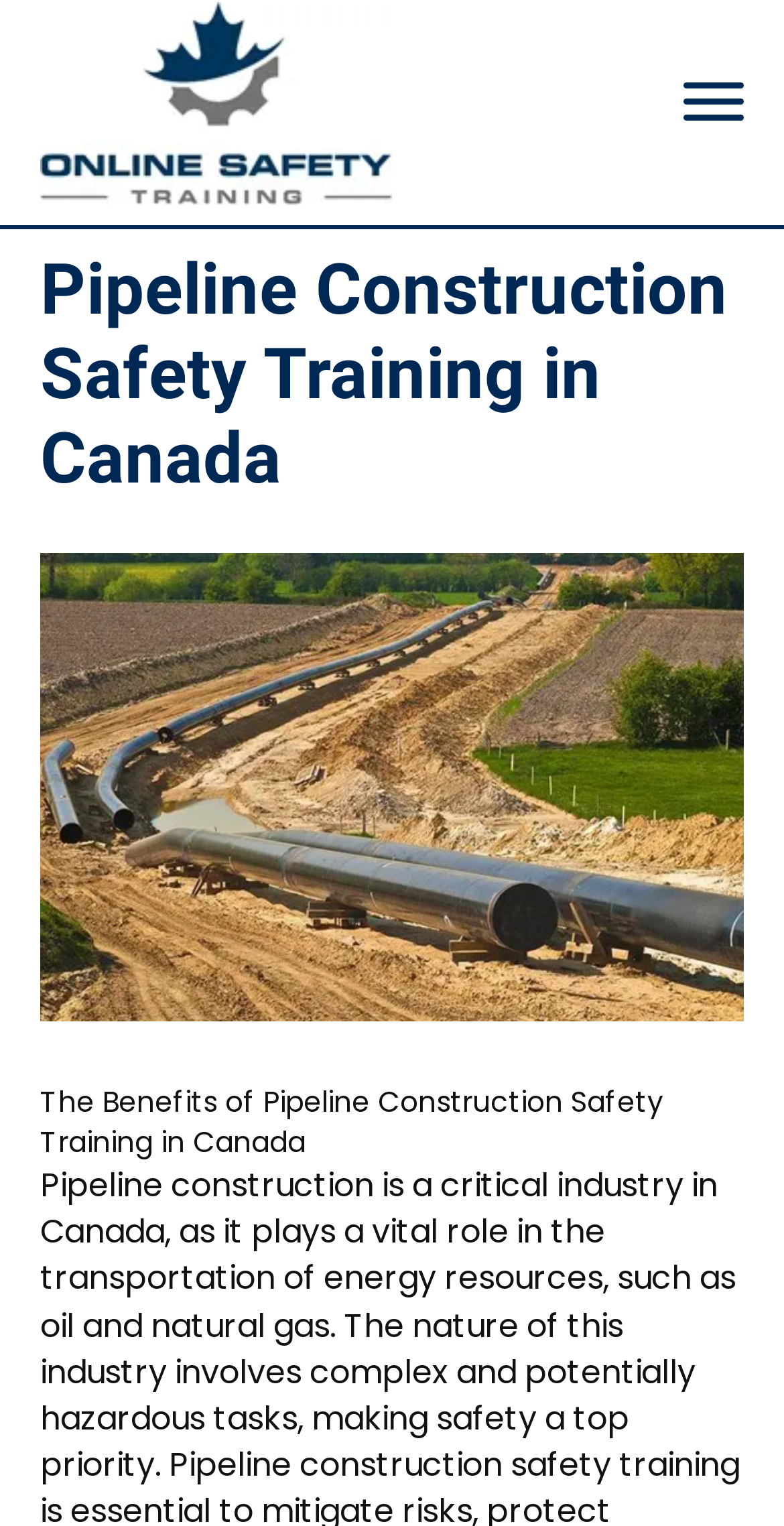Given the description of a UI element: "alt="image.png-1-e1634663329687 (1)" title="image.png-1-e1634663329687 (1)"", identify the bounding box coordinates of the matching element in the webpage screenshot.

[0.051, 0.053, 0.5, 0.079]